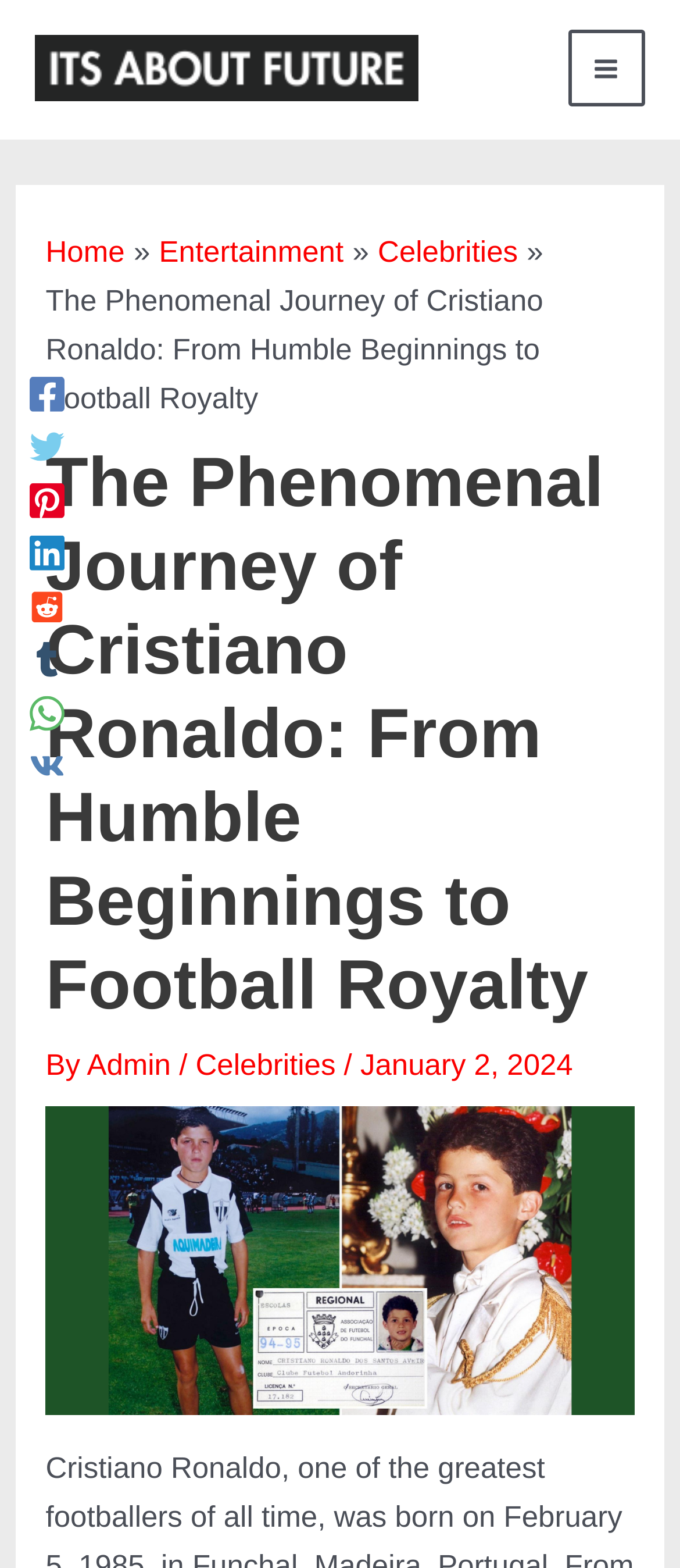Detail the various sections and features of the webpage.

The webpage is about the phenomenal journey of Cristiano Ronaldo, a renowned footballer. At the top-left corner, there is a link "ITSABOUTFUTURE" accompanied by an image with the same name. On the top-right corner, a button labeled "Main Menu" is present, which is not expanded. 

Below the top section, a header section spans the entire width of the page. It contains a navigation section with breadcrumbs, featuring links to "Home", "Entertainment", and "Celebrities". The title of the webpage, "The Phenomenal Journey of Cristiano Ronaldo: From Humble Beginnings to Football Royalty", is displayed prominently in this section. 

Further down, a heading with the same title as the webpage is present, followed by the author's name "Admin" and the category "Celebrities", separated by slashes. The date "January 2, 2024" is also displayed in this section. 

A large image related to Cristiano Ronaldo's journey occupies most of the remaining space on the page. On the left side, a vertical column of social media links is present, including Facebook, Twitter, Pinterest, Linkedin, Reddit, Tumblr, WhatsApp, and VK, each accompanied by its respective icon.